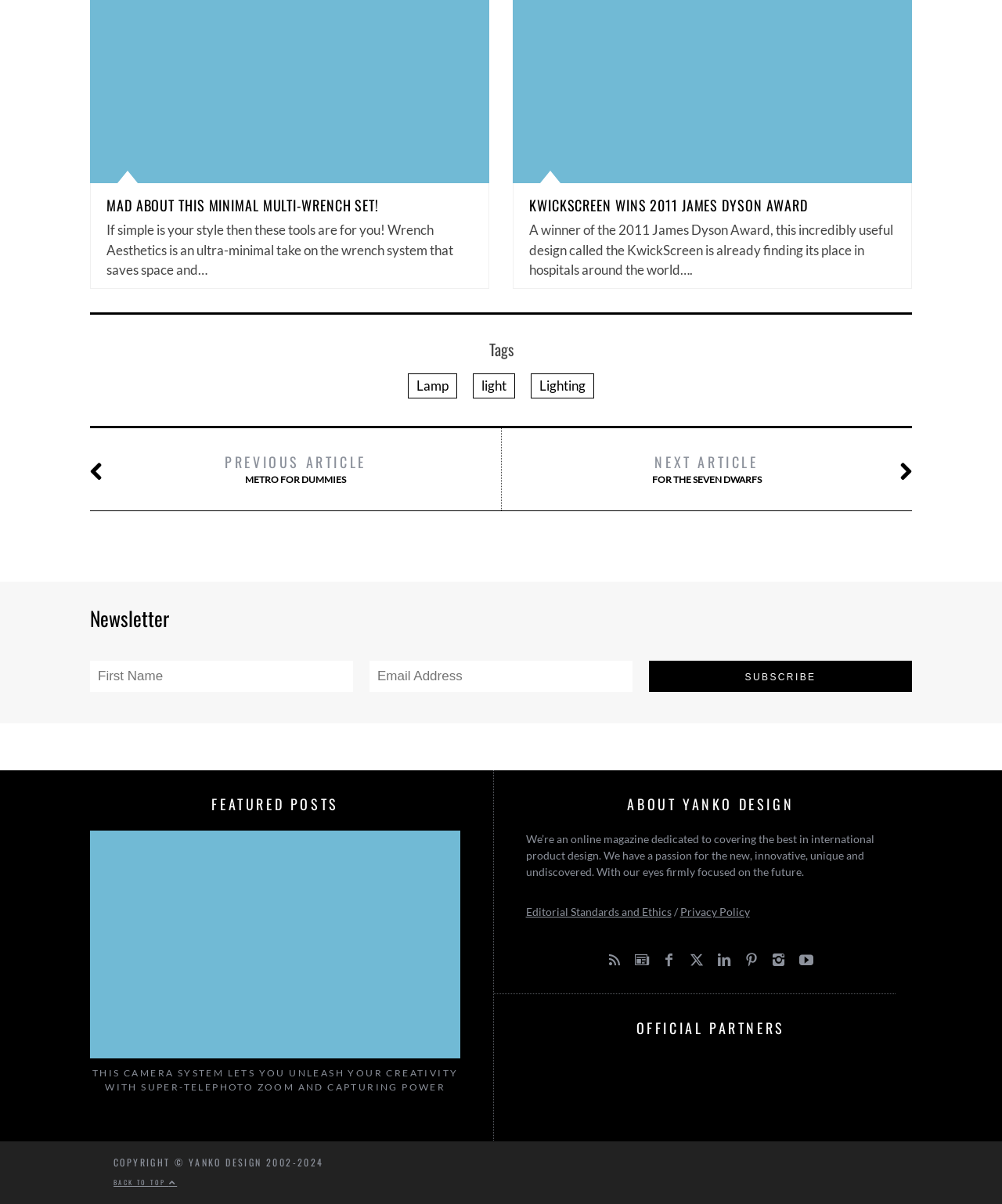Answer the question using only one word or a concise phrase: What is the purpose of Wrench Aesthetics?

Saves space